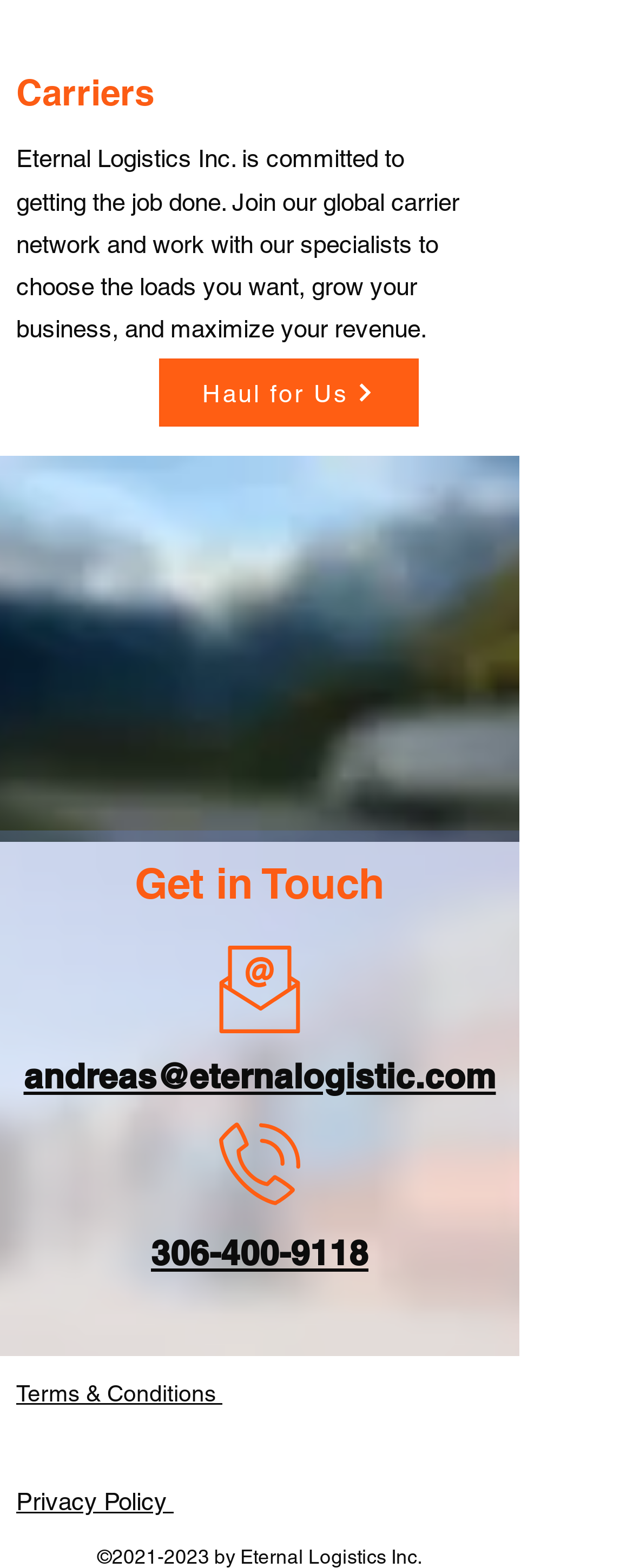Locate the bounding box coordinates of the element I should click to achieve the following instruction: "Get started with PollUnit".

None